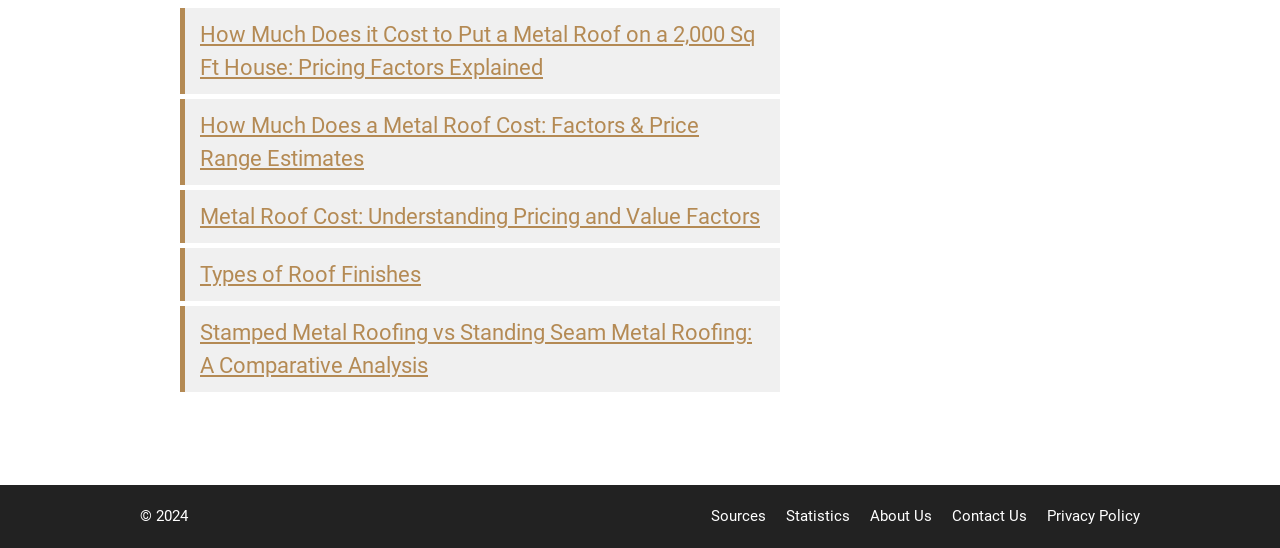Please identify the coordinates of the bounding box for the clickable region that will accomplish this instruction: "View sources".

[0.555, 0.925, 0.598, 0.958]